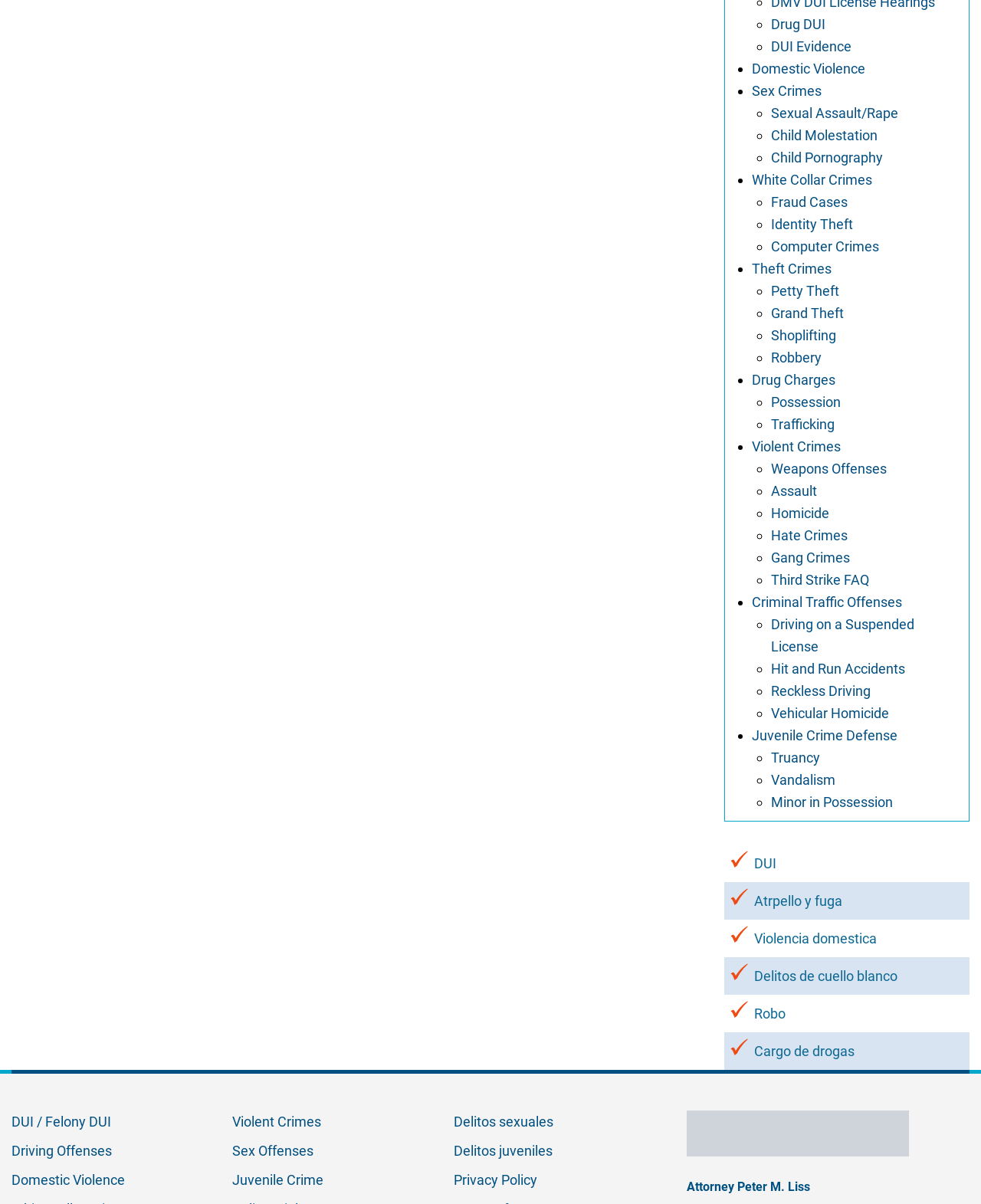Locate the bounding box coordinates of the element you need to click to accomplish the task described by this instruction: "Click on 'Robo'".

[0.769, 0.835, 0.801, 0.849]